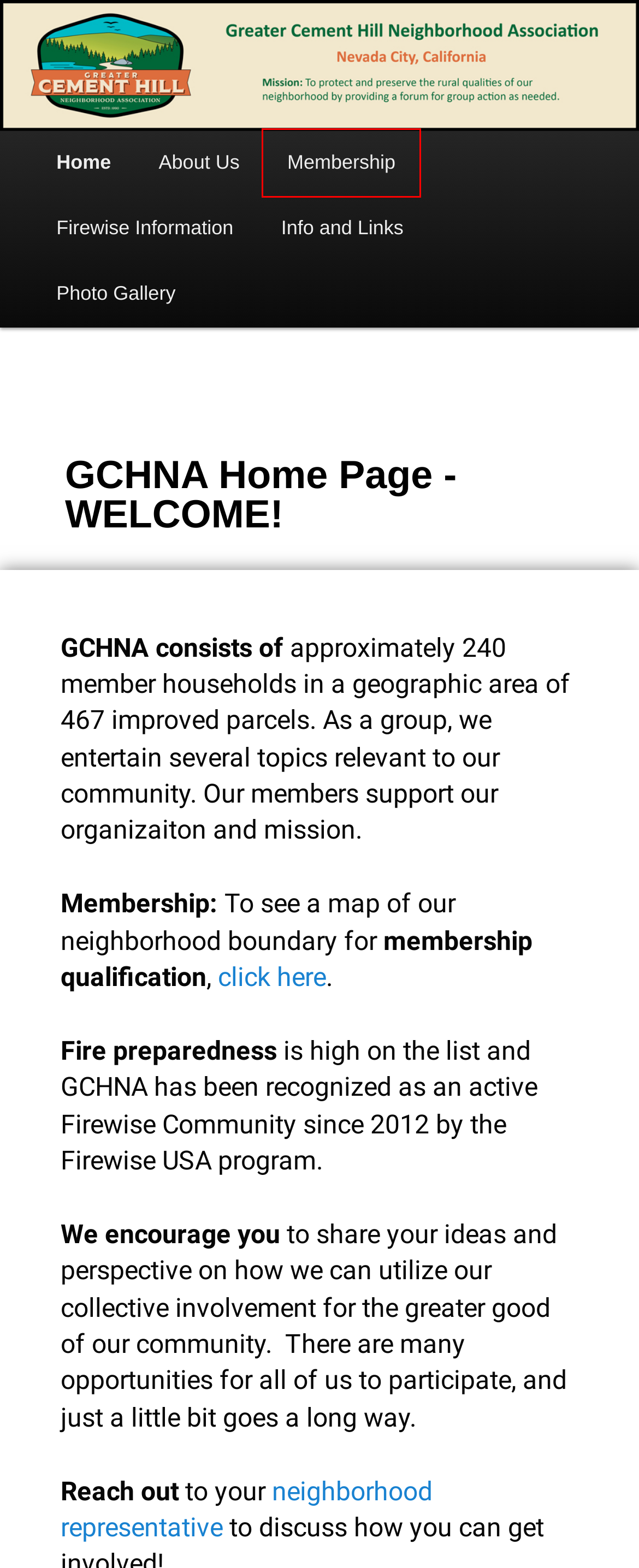You have received a screenshot of a webpage with a red bounding box indicating a UI element. Please determine the most fitting webpage description that matches the new webpage after clicking on the indicated element. The choices are:
A. Info and Links -
B. Newsletters -
C. About -
D. Blog Tool, Publishing Platform, and CMS – WordPress.org
E. Firewise Information -
F. Steering Committee Members -
G. Photo Gallery -
H. Membership -

H